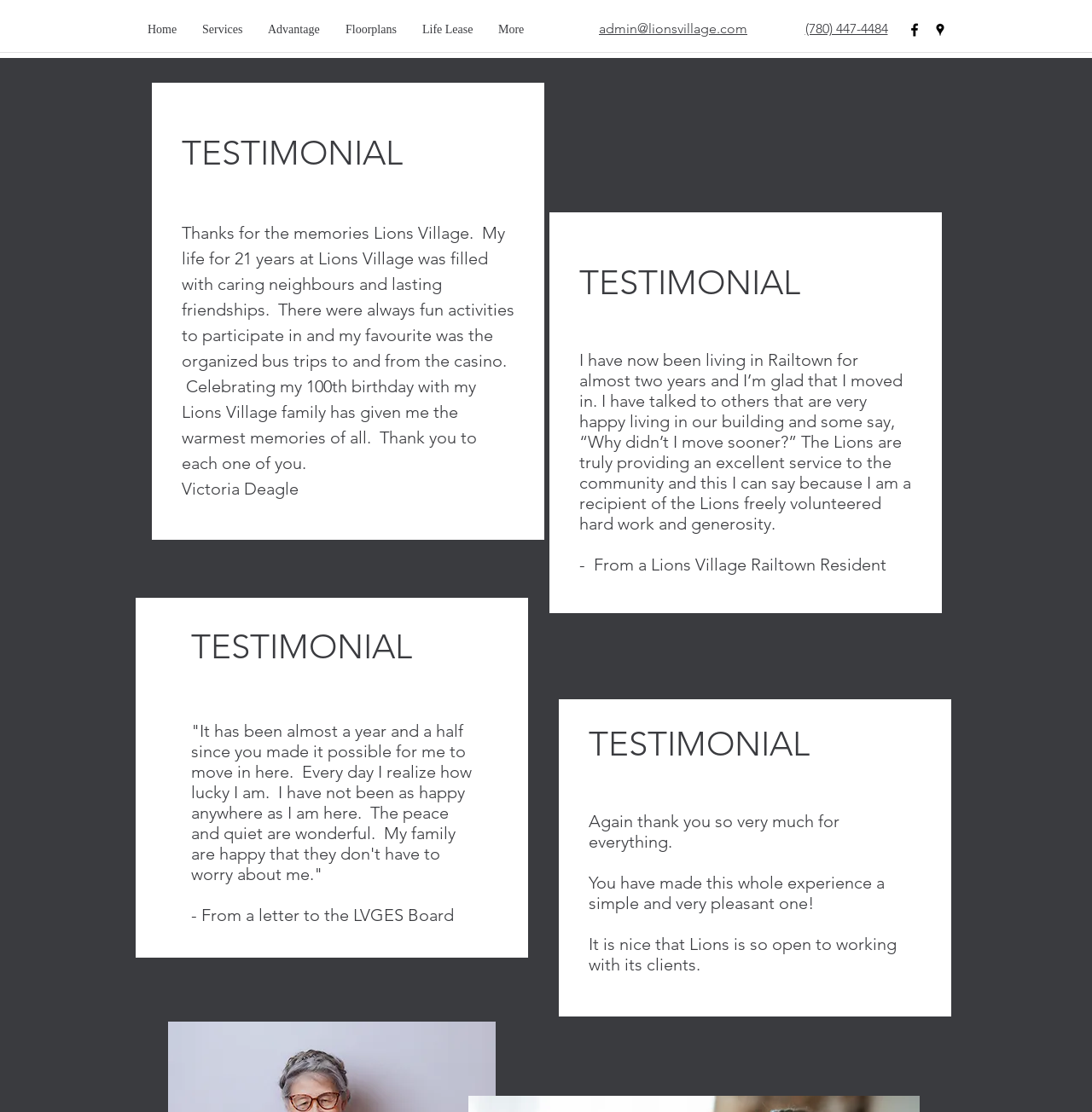Answer the question with a brief word or phrase:
What is the name of the organization?

Lions Village of Greater Edmonton Society